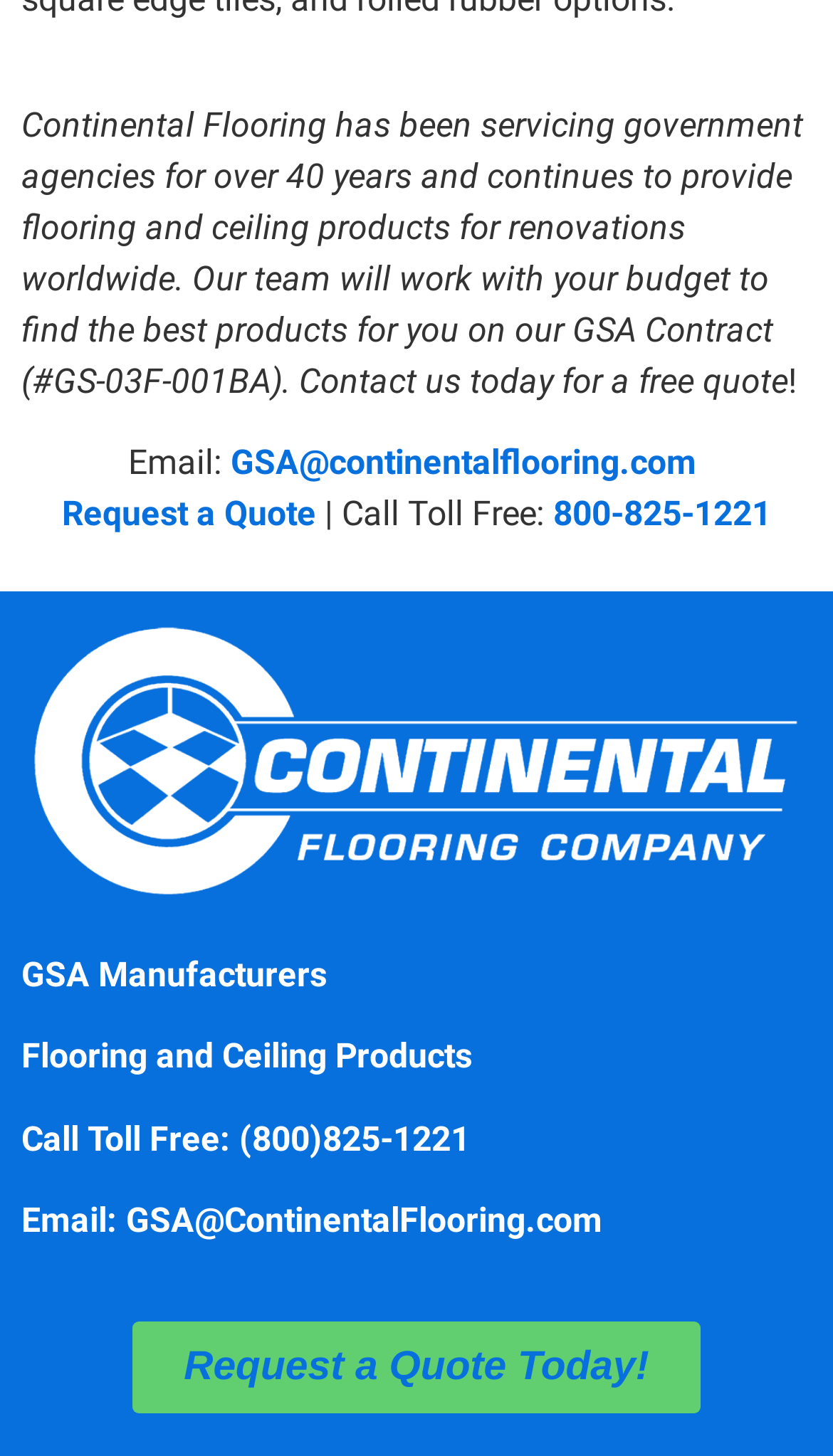How long has the company been servicing government agencies?
Please craft a detailed and exhaustive response to the question.

The company has been servicing government agencies for over 40 years, as stated in the first paragraph of text. This information is provided to establish the company's experience and credibility in the industry.